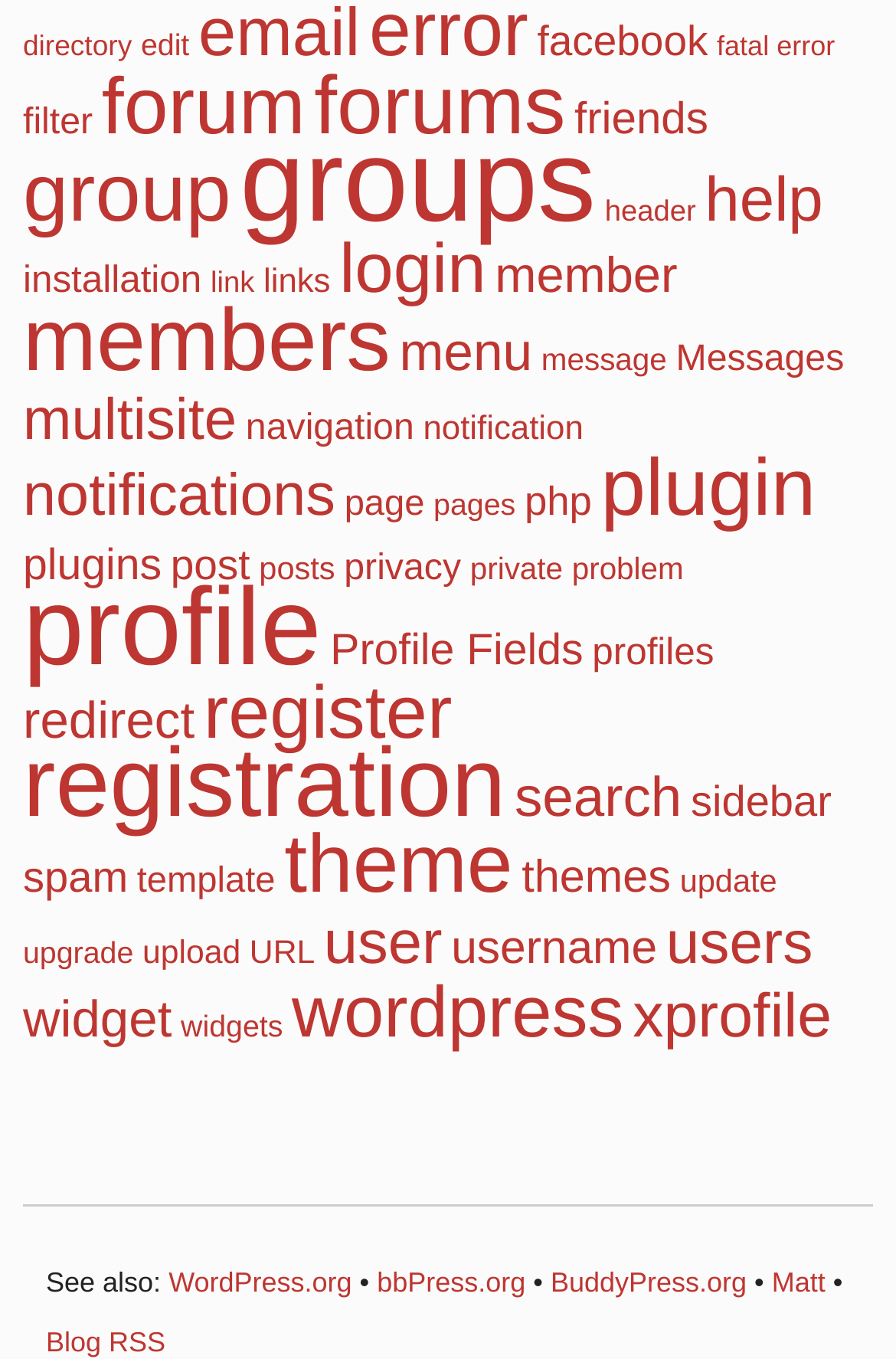Locate the bounding box coordinates of the area you need to click to fulfill this instruction: 'check fatal error'. The coordinates must be in the form of four float numbers ranging from 0 to 1: [left, top, right, bottom].

[0.8, 0.022, 0.932, 0.046]